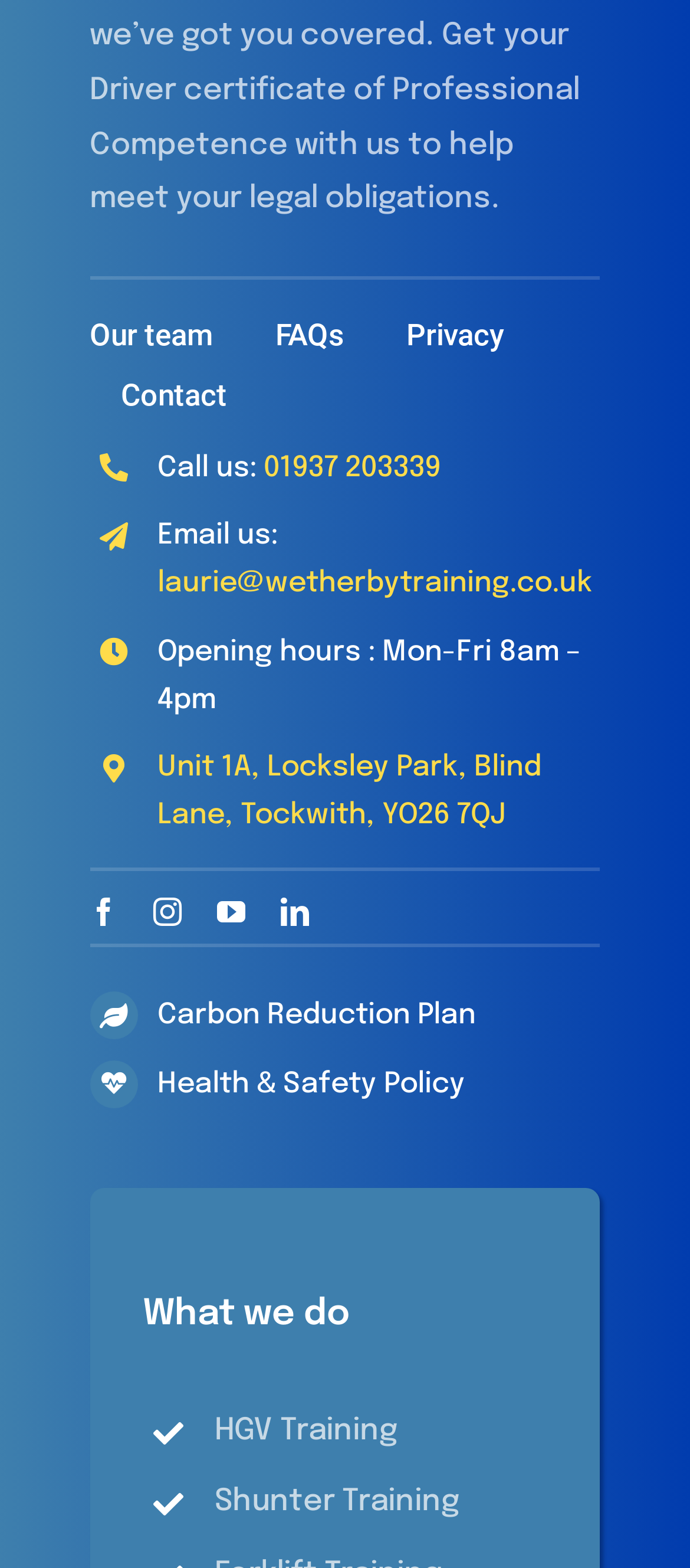Please find the bounding box coordinates of the section that needs to be clicked to achieve this instruction: "View our team".

[0.13, 0.197, 0.309, 0.232]